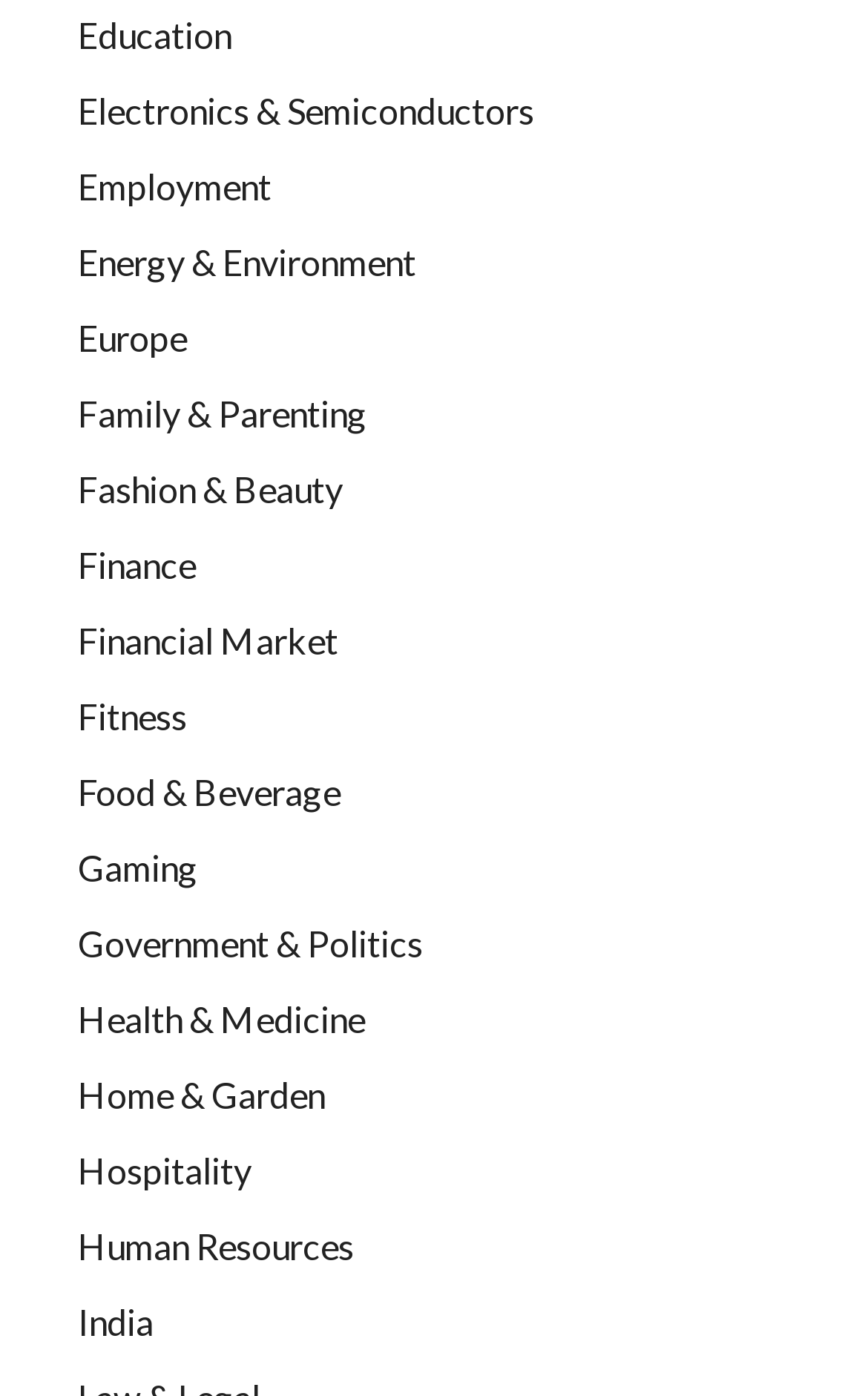What is the category next to 'Employment'?
Using the picture, provide a one-word or short phrase answer.

Energy & Environment